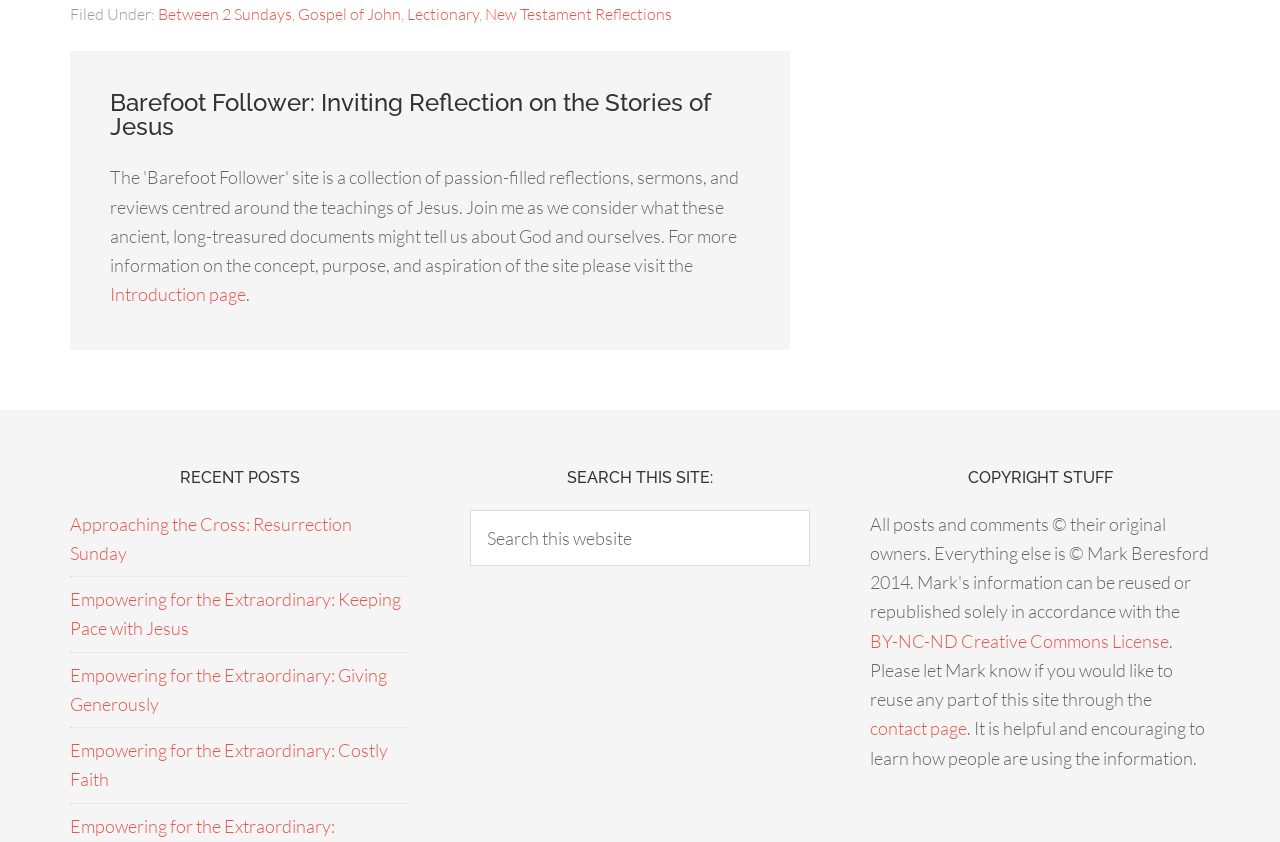What is the name of the website?
Kindly answer the question with as much detail as you can.

The name of the website can be found in the heading element with the text 'Barefoot Follower: Inviting Reflection on the Stories of Jesus'.